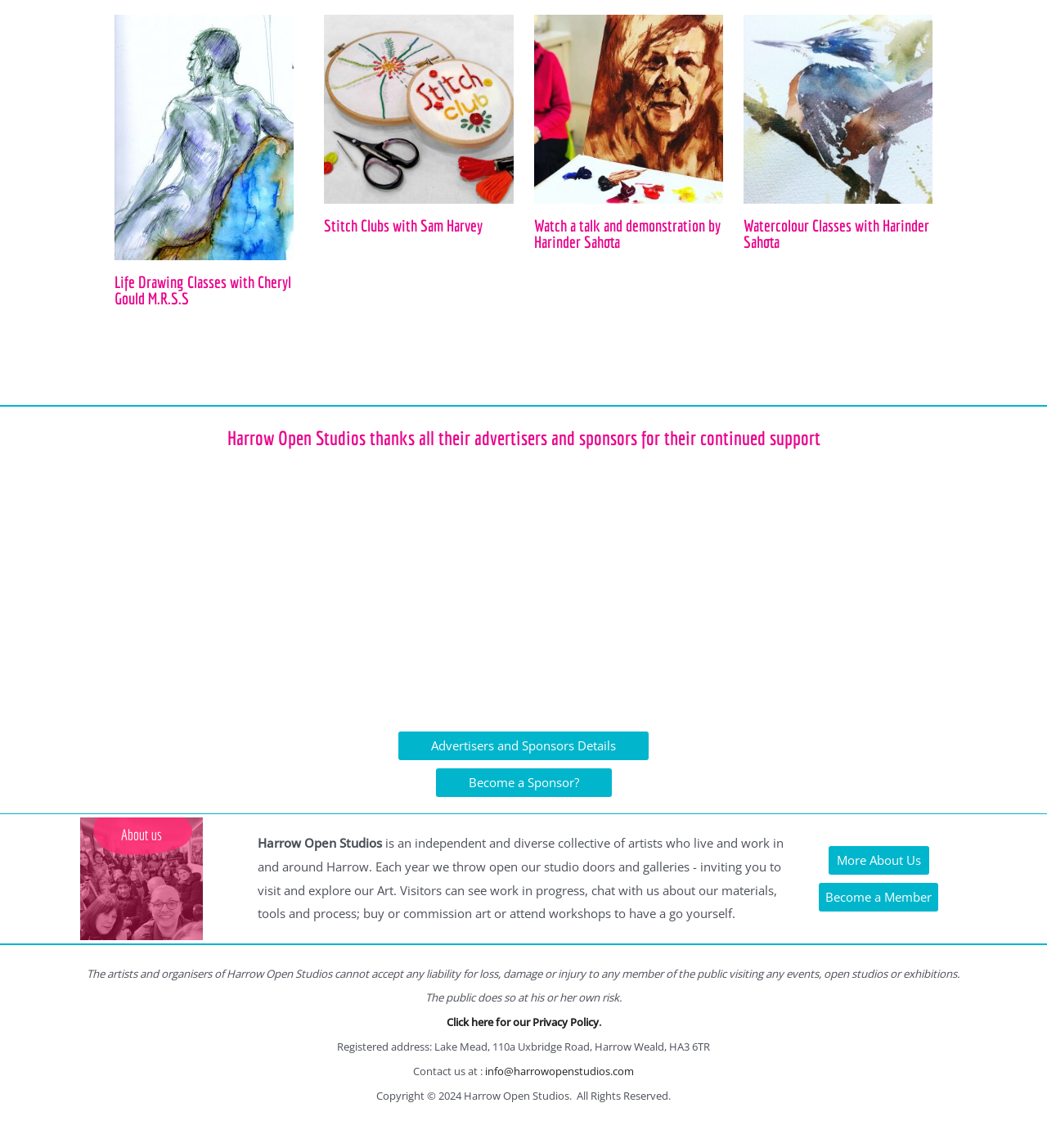What type of classes are offered by Harinder Sahota?
Can you provide an in-depth and detailed response to the question?

Harinder Sahota offers Watercolour Classes, which is indicated by the heading 'Watercolour Classes with Harinder Sahota' and the link 'Learn watercolour with Harinder Sahota, landscapes, florals, portraits, still life and more. Harrow and surrounding areas'.